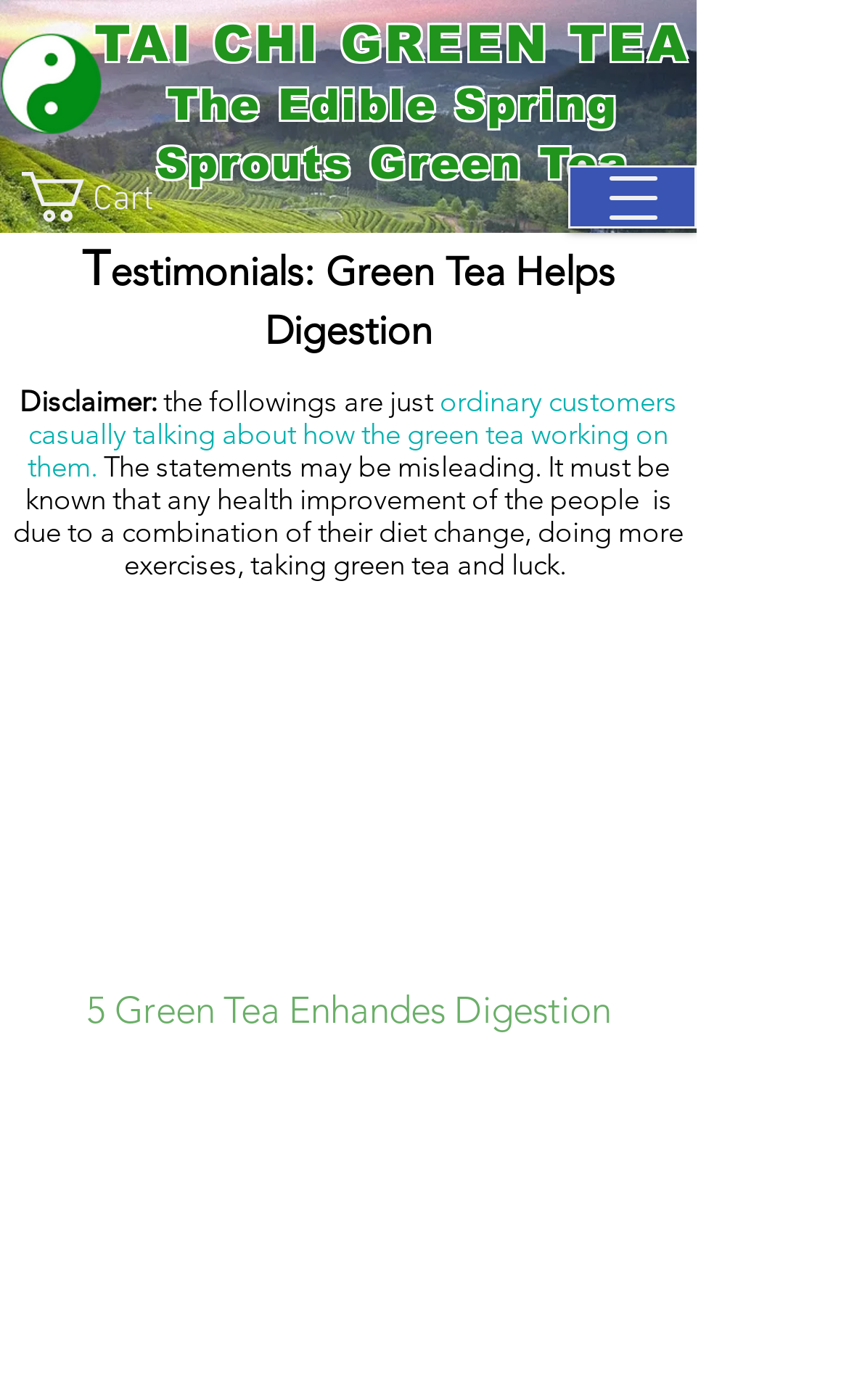Locate the bounding box of the UI element defined by this description: "Cart". The coordinates should be given as four float numbers between 0 and 1, formatted as [left, top, right, bottom].

[0.026, 0.123, 0.246, 0.159]